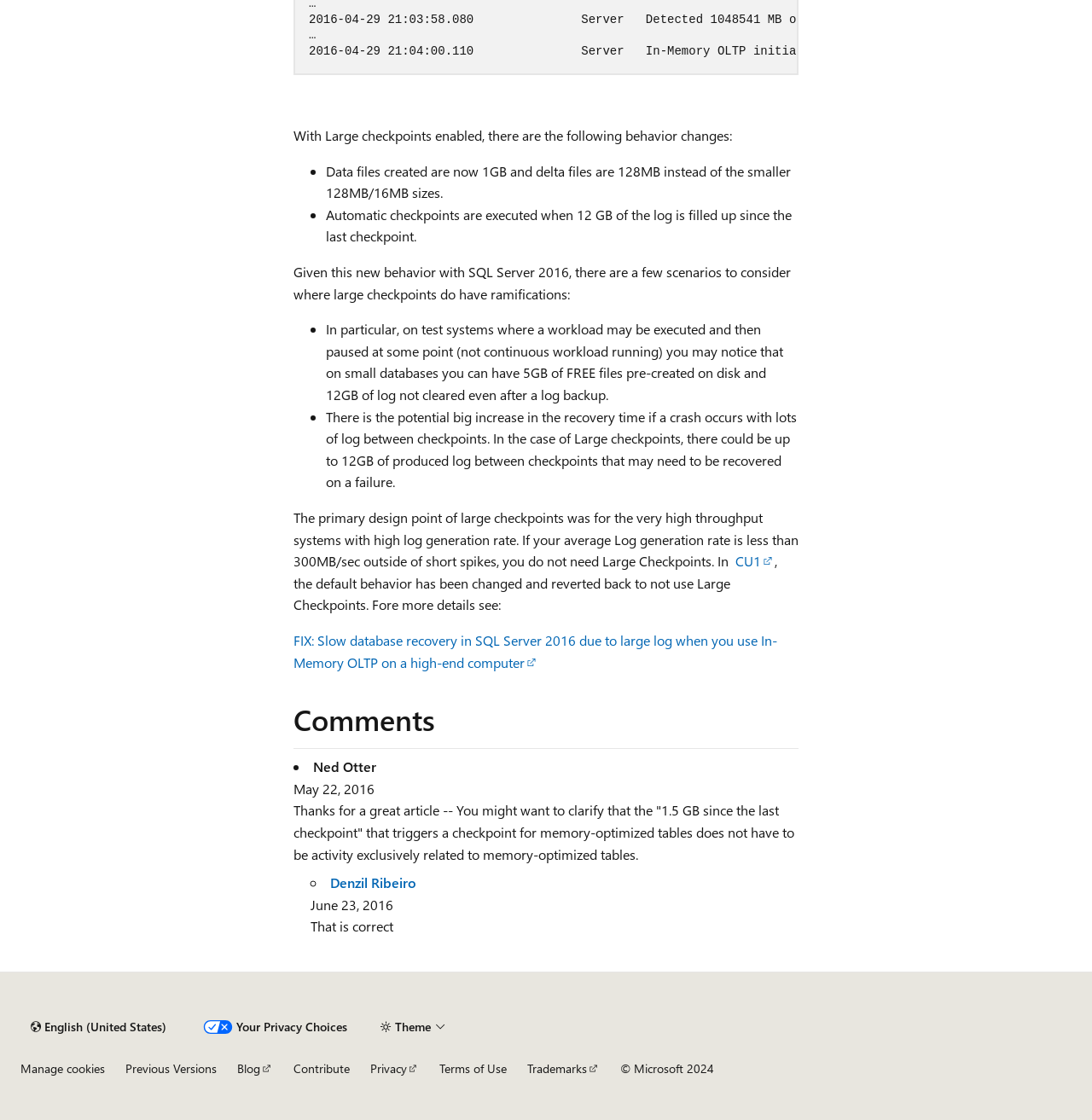Look at the image and write a detailed answer to the question: 
What is the default behavior of large checkpoints in SQL Server 2016?

According to the webpage, the primary design point of large checkpoints was for very high throughput systems with high log generation rate. However, in CU1, the default behavior has been changed and reverted back to not use Large Checkpoints.